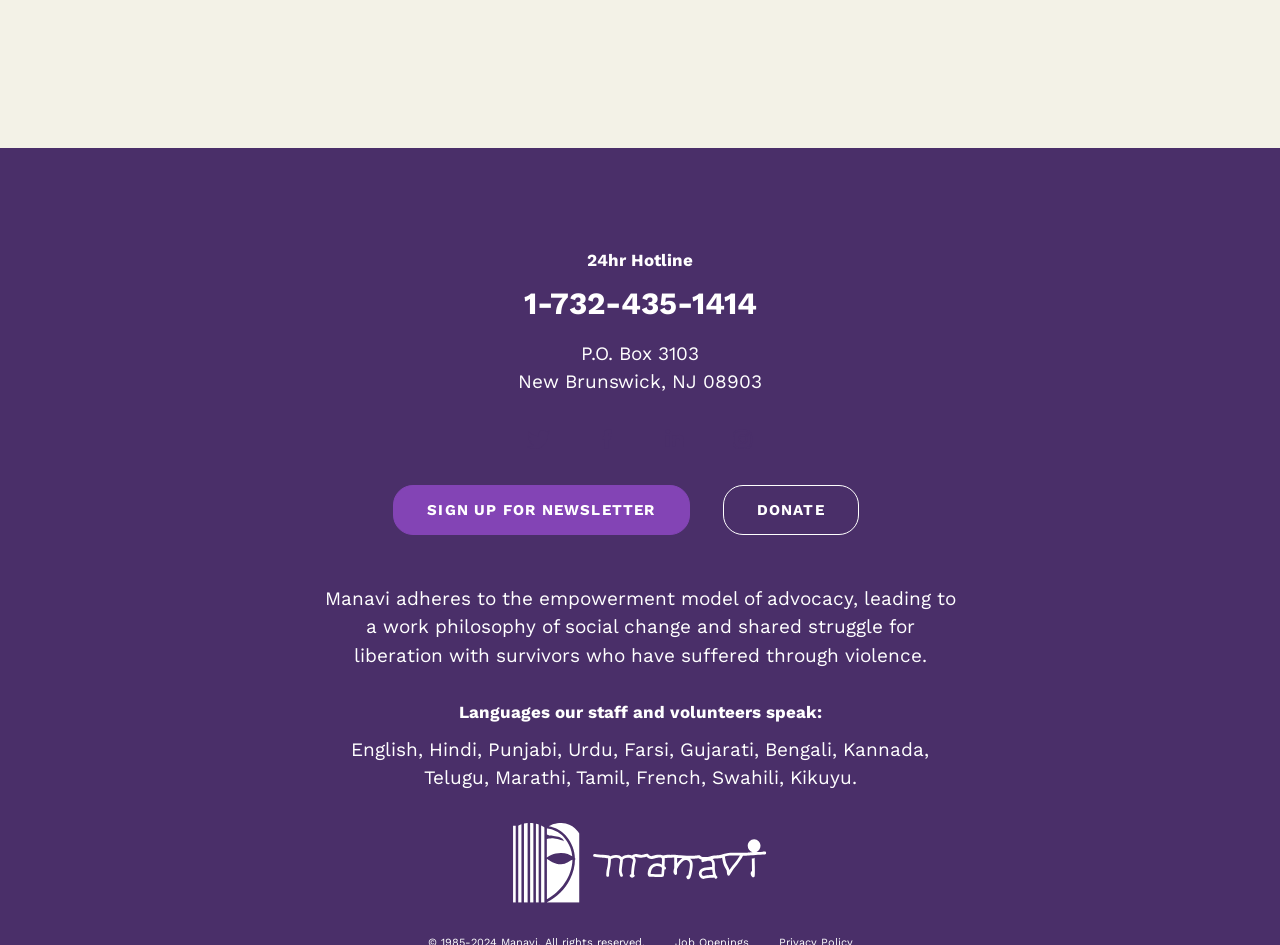Please provide a detailed answer to the question below by examining the image:
How many social media links are there?

I found the social media links by looking at the link elements with IDs 233, 234, 235, and 236. These elements have no text, but their bounding box coordinates suggest they are arranged horizontally, likely representing social media links.